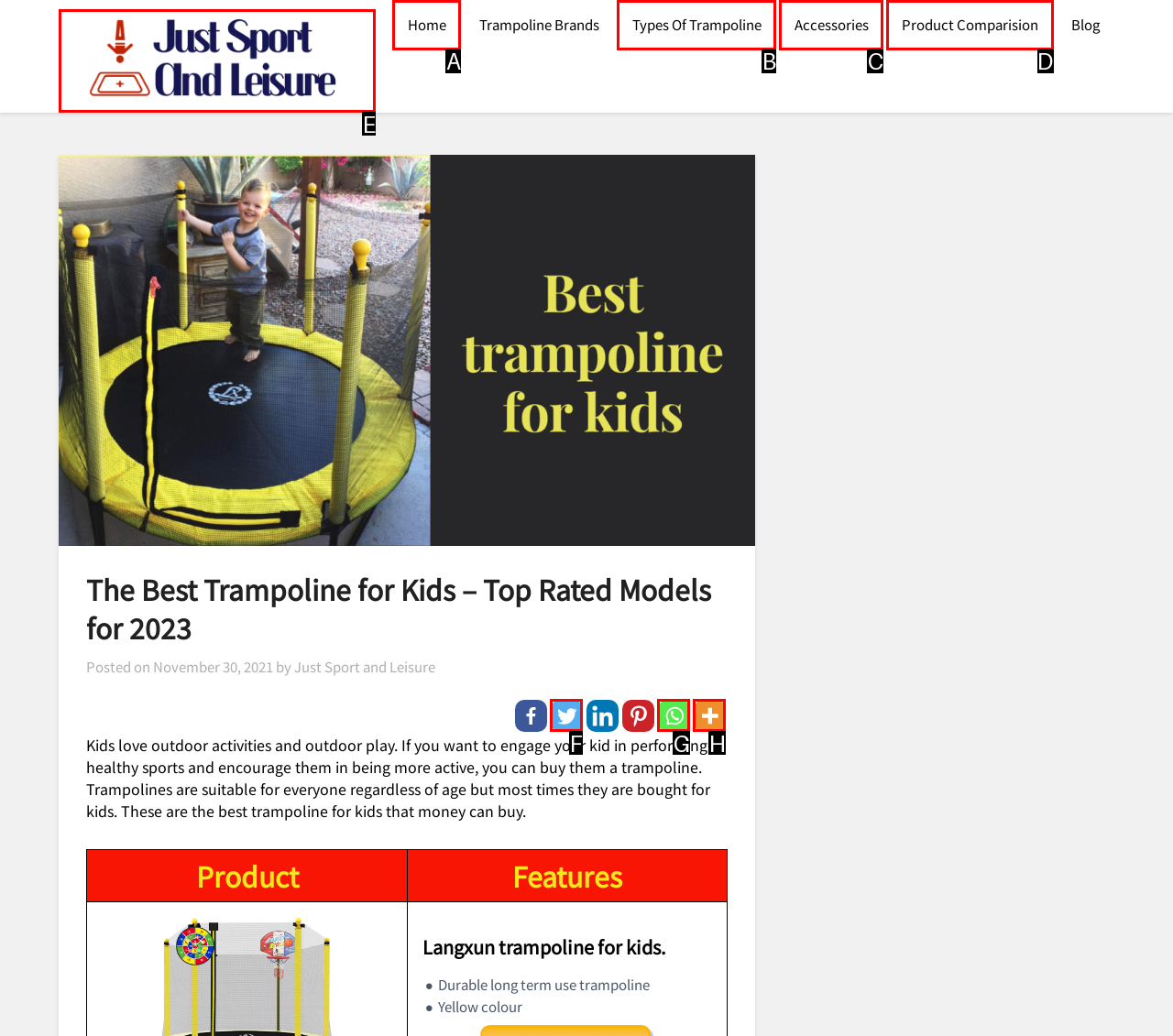Choose the UI element you need to click to carry out the task: Check the 'Product Comparision' page.
Respond with the corresponding option's letter.

D